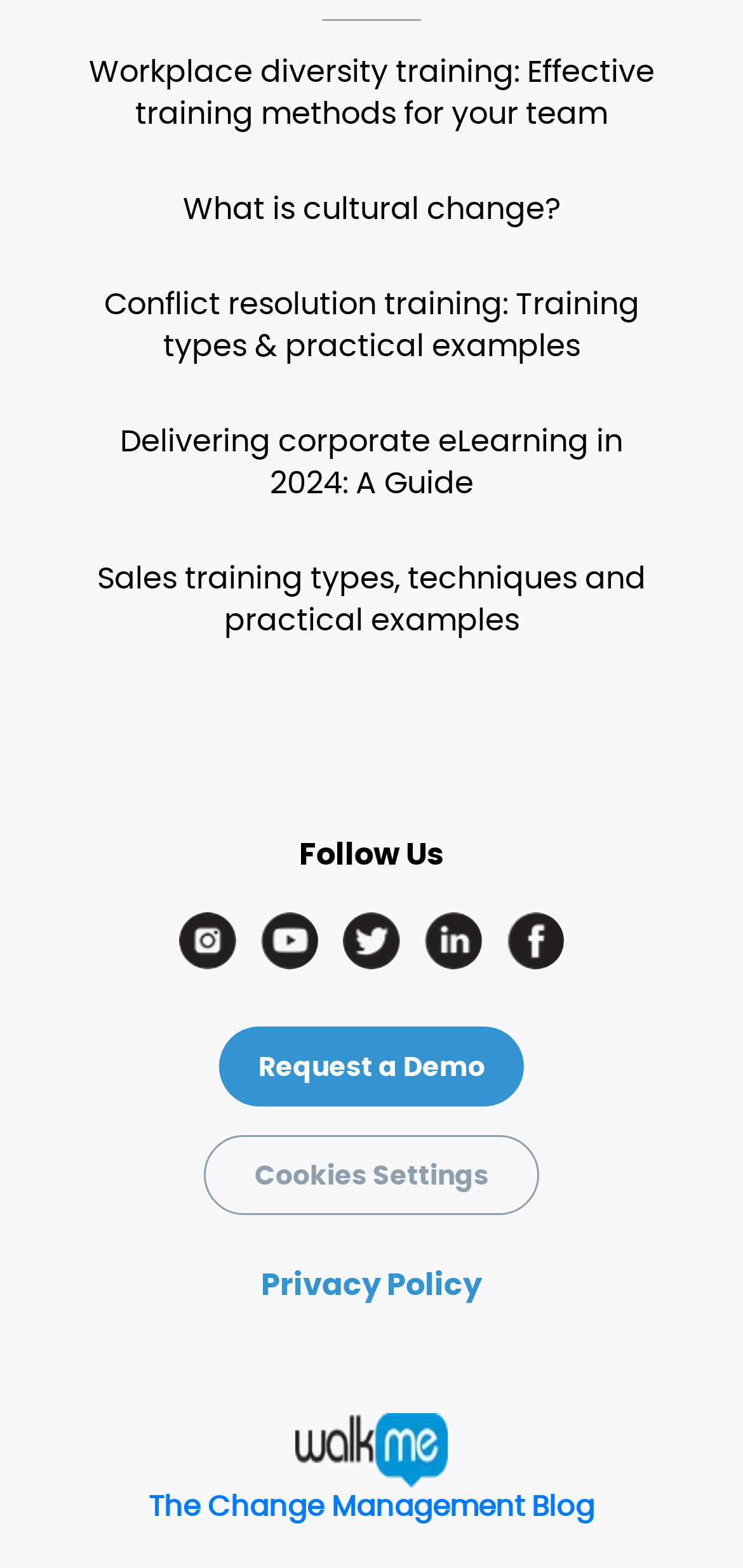Specify the bounding box coordinates of the area that needs to be clicked to achieve the following instruction: "Visit the 'Privacy Policy' page".

[0.038, 0.805, 0.962, 0.834]